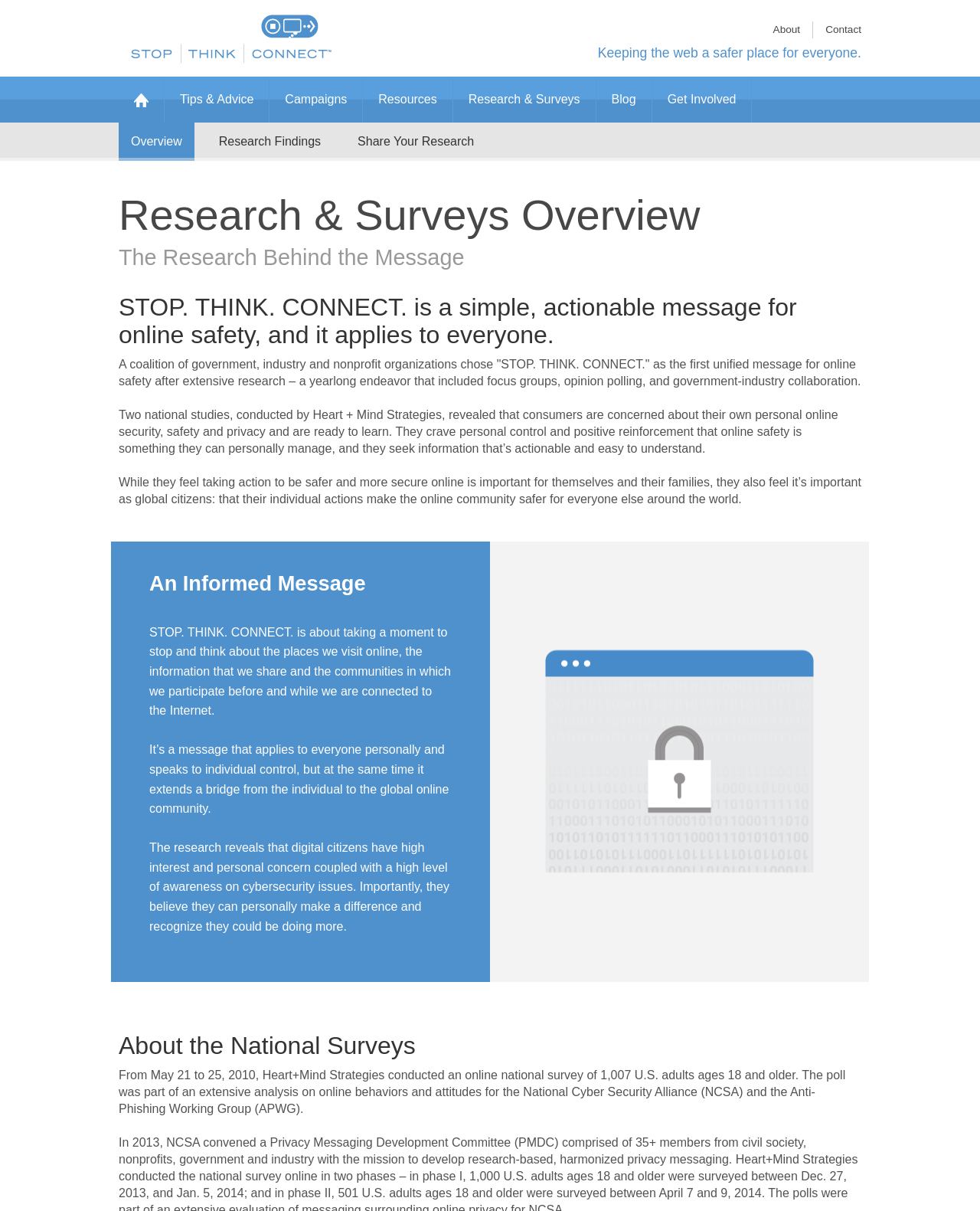Highlight the bounding box coordinates of the element that should be clicked to carry out the following instruction: "Click on the 'Overview' link". The coordinates must be given as four float numbers ranging from 0 to 1, i.e., [left, top, right, bottom].

[0.134, 0.111, 0.186, 0.122]